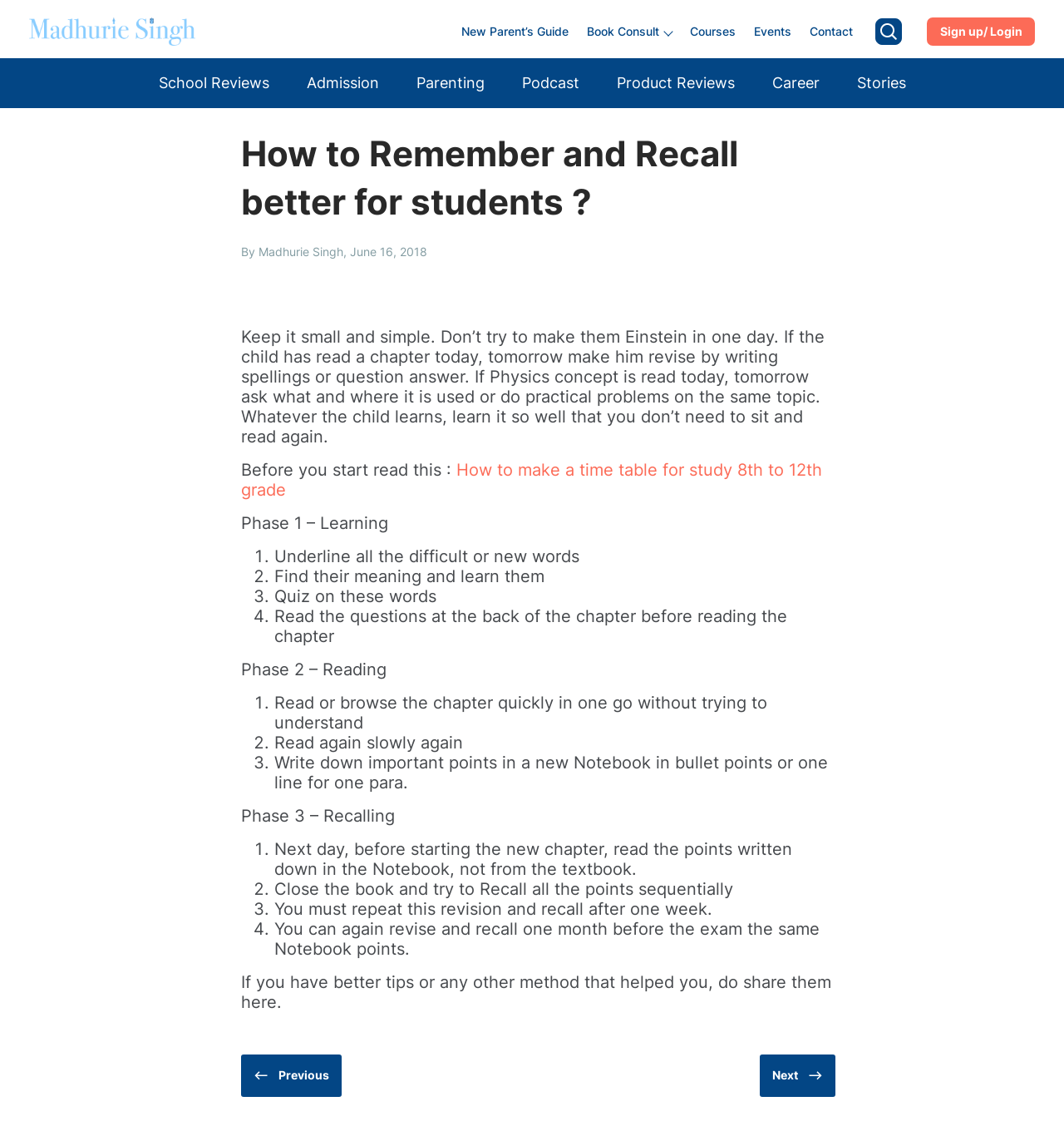Find the bounding box coordinates of the element to click in order to complete this instruction: "Read the article 'How to make a time table for study 8th to 12th grade'". The bounding box coordinates must be four float numbers between 0 and 1, denoted as [left, top, right, bottom].

[0.227, 0.405, 0.773, 0.44]